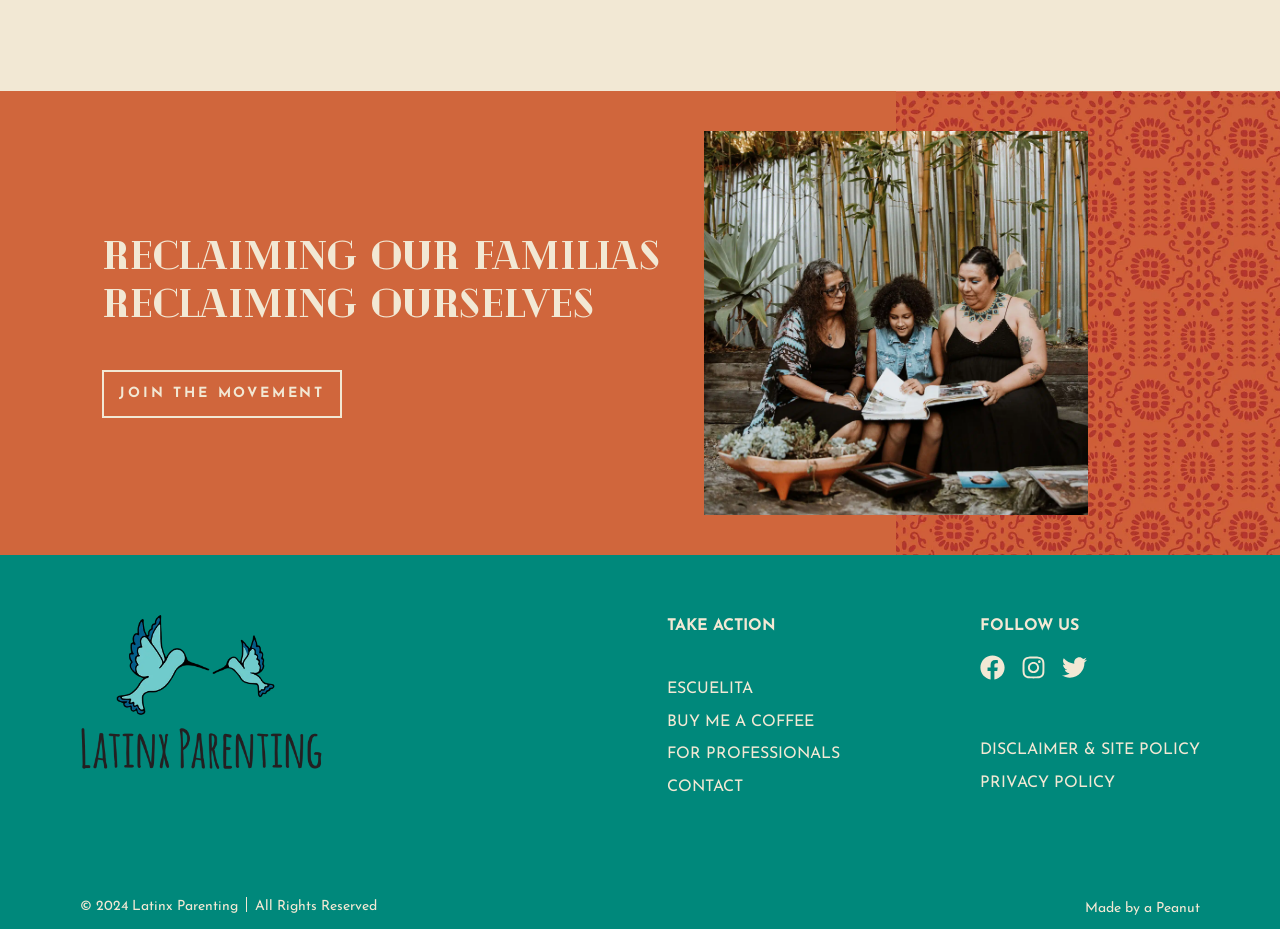Provide the bounding box coordinates in the format (top-left x, top-left y, bottom-right x, bottom-right y). All values are floating point numbers between 0 and 1. Determine the bounding box coordinate of the UI element described as: For professionals

[0.521, 0.803, 0.656, 0.82]